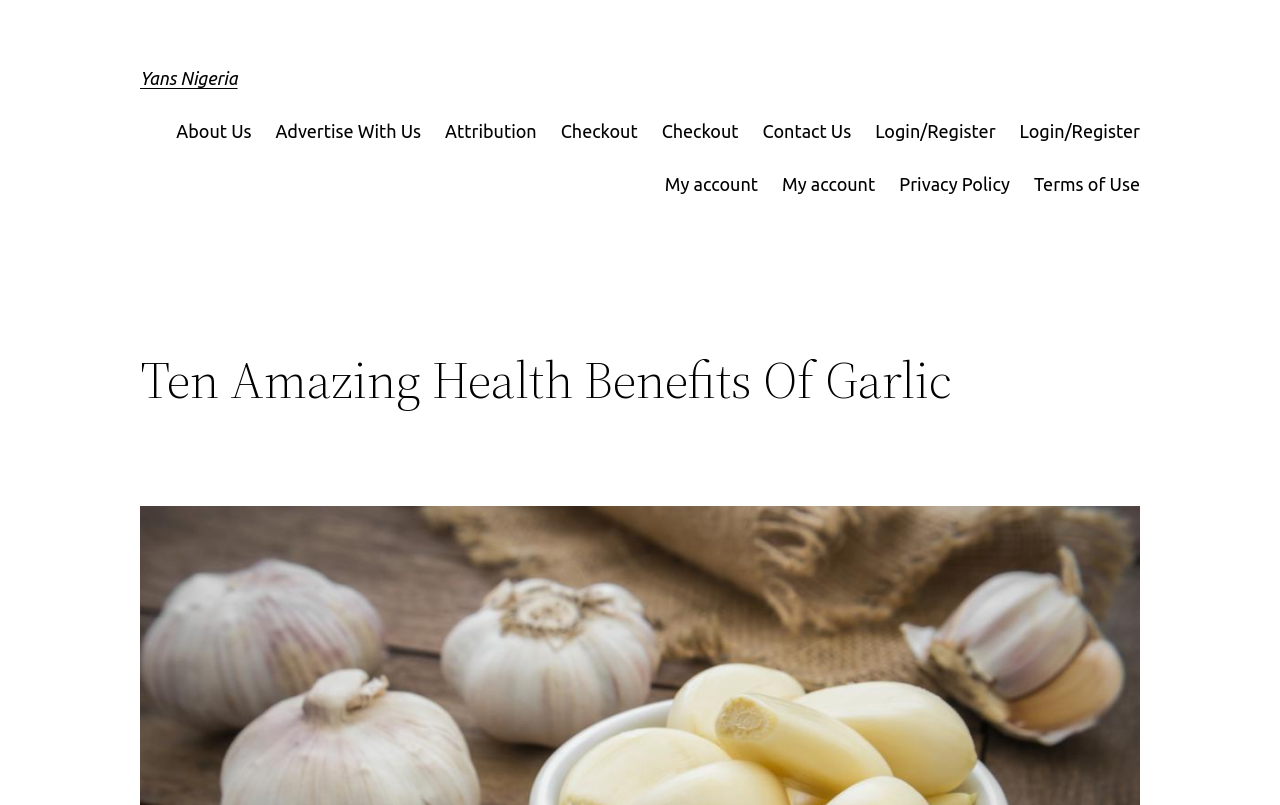Please specify the coordinates of the bounding box for the element that should be clicked to carry out this instruction: "Click on the 'LegaStuffExplained' link". The coordinates must be four float numbers between 0 and 1, formatted as [left, top, right, bottom].

None